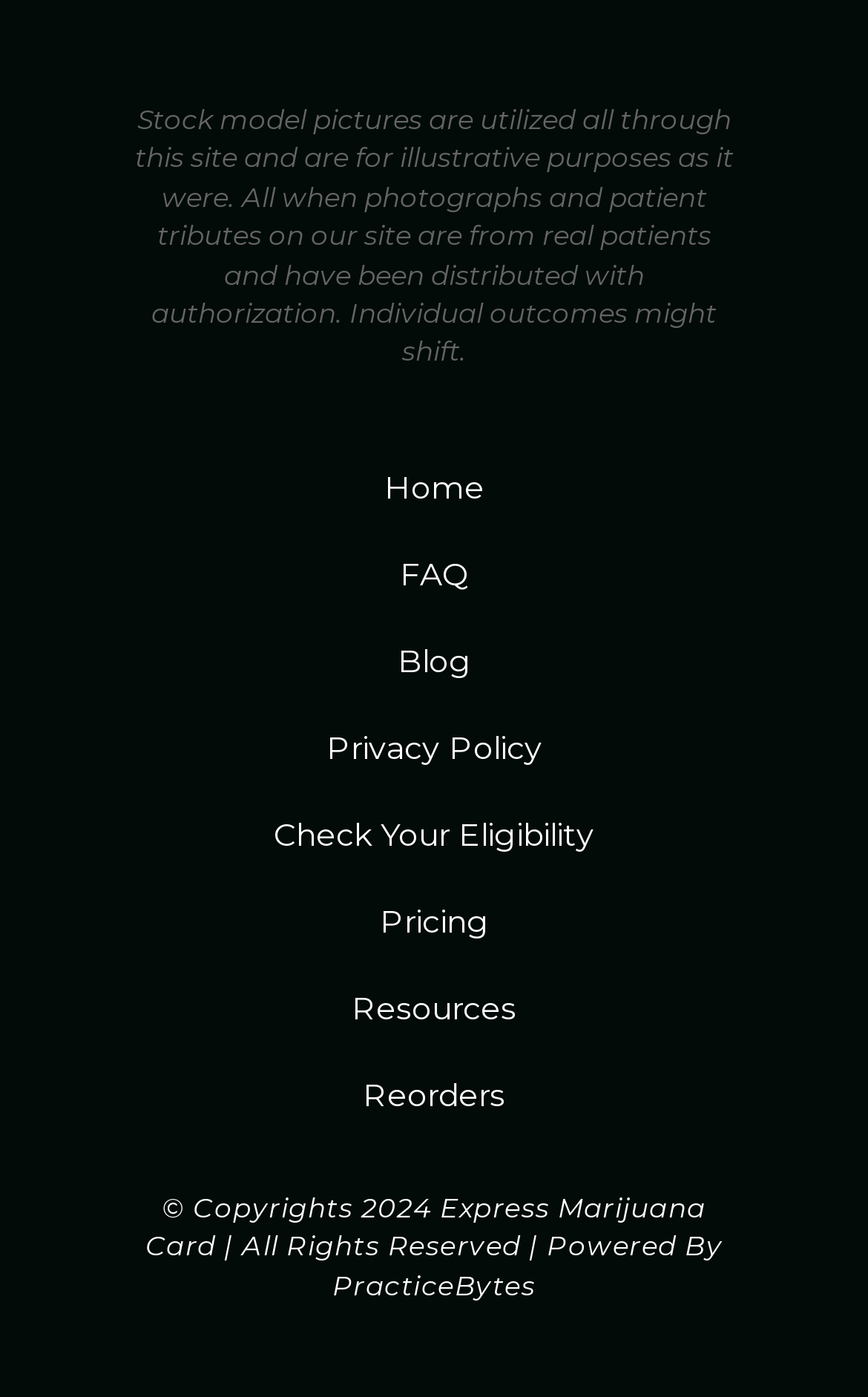Provide your answer in one word or a succinct phrase for the question: 
What is the purpose of the stock model pictures on this site?

Illustrative purposes